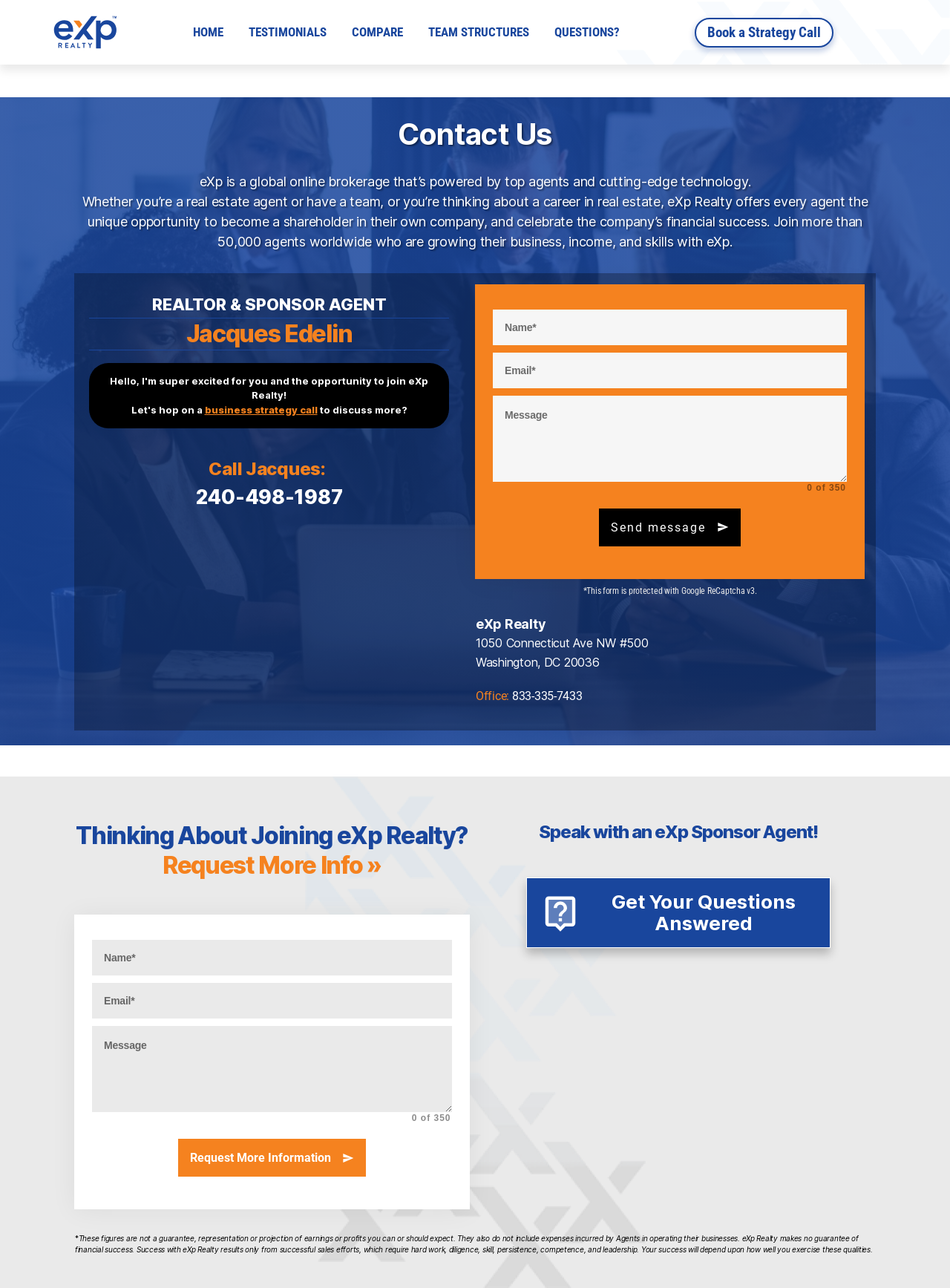Using the information from the screenshot, answer the following question thoroughly:
What is the phone number to call Jacques?

I found the answer by looking at the section where it says 'Call Jacques:' and then finding the phone number next to it, which is 240-498-1987.